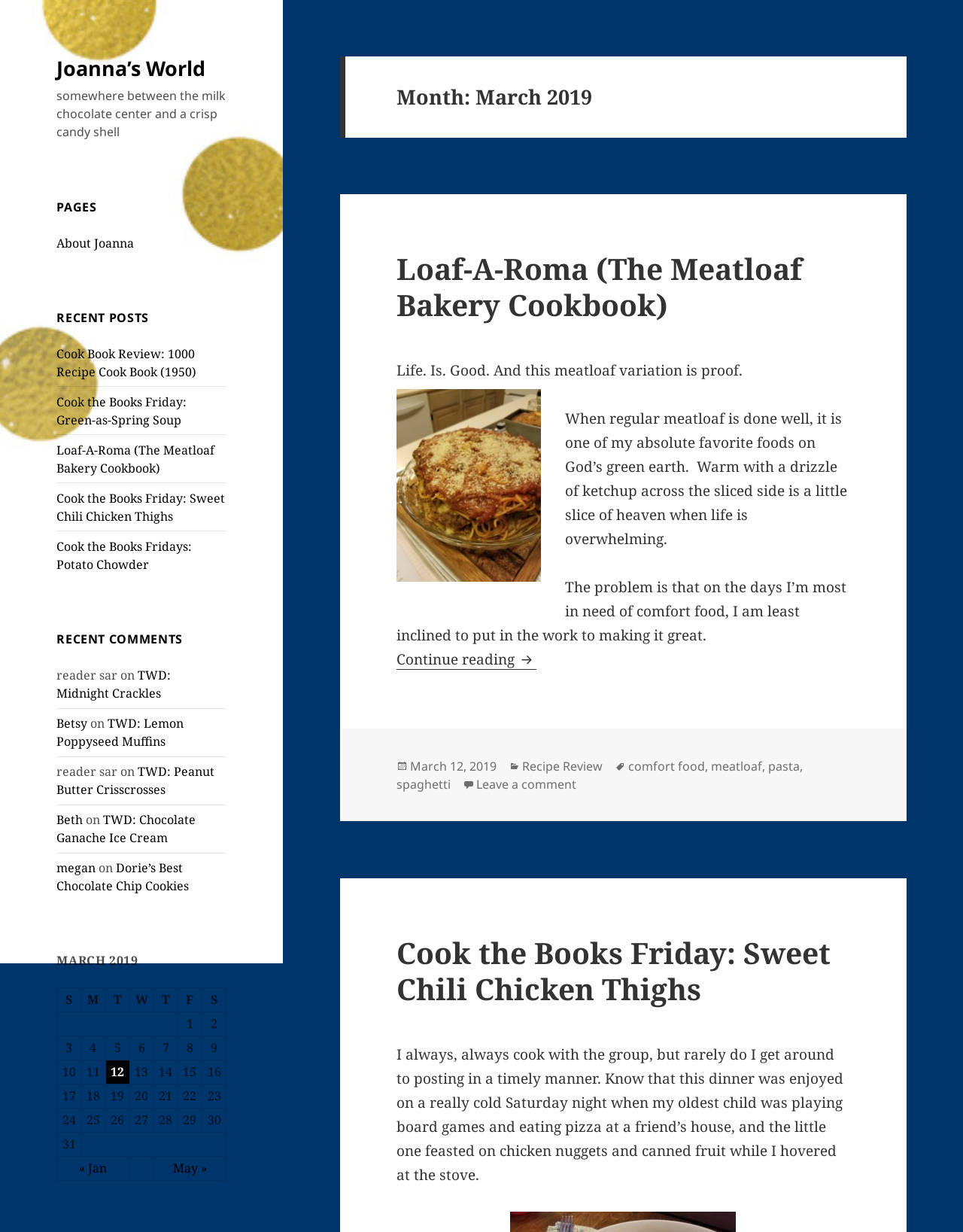Provide a short, one-word or phrase answer to the question below:
What is the category of the post 'Cook Book Review: 1000 Recipe Cook Book (1950)'?

RECENT POSTS